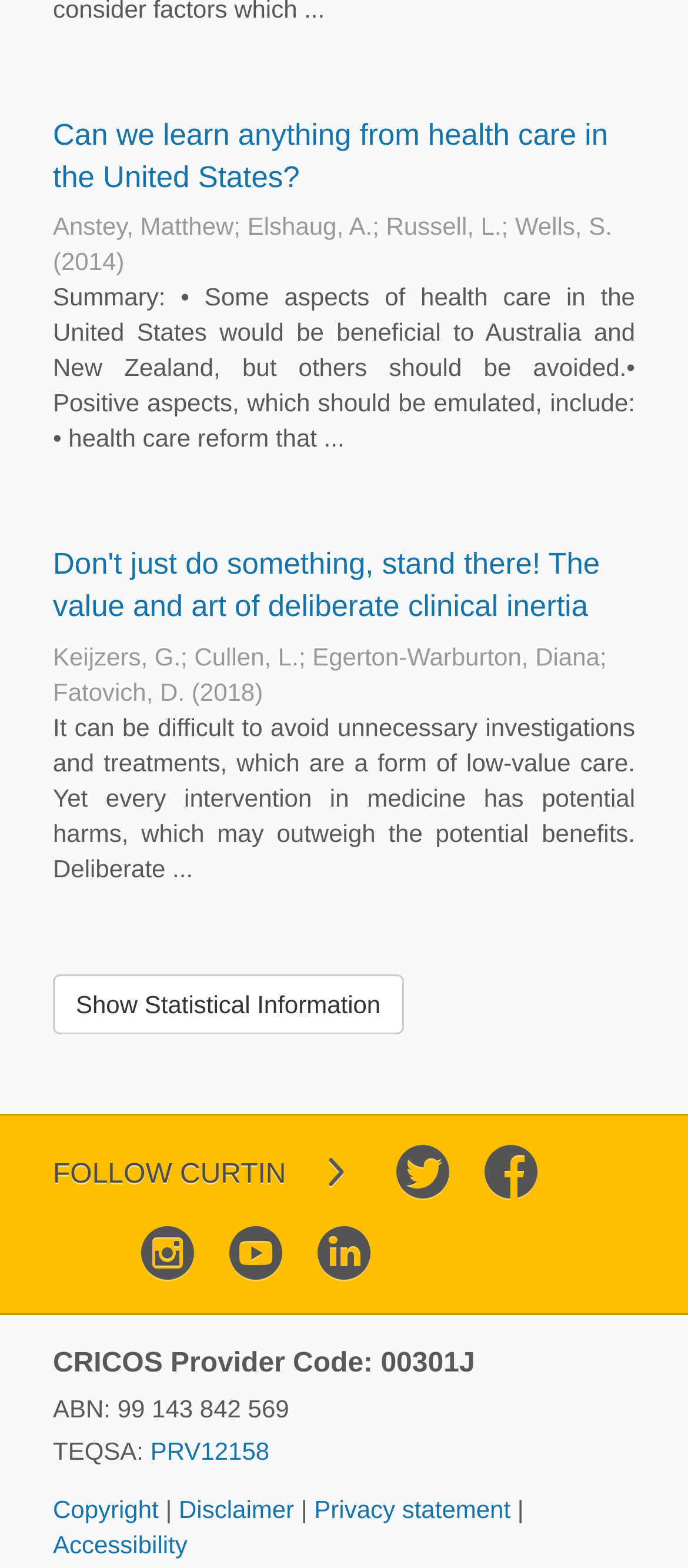Identify the bounding box coordinates for the UI element described as follows: Follow Curtin. Use the format (top-left x, top-left y, bottom-right x, bottom-right y) and ensure all values are floating point numbers between 0 and 1.

[0.077, 0.739, 0.416, 0.758]